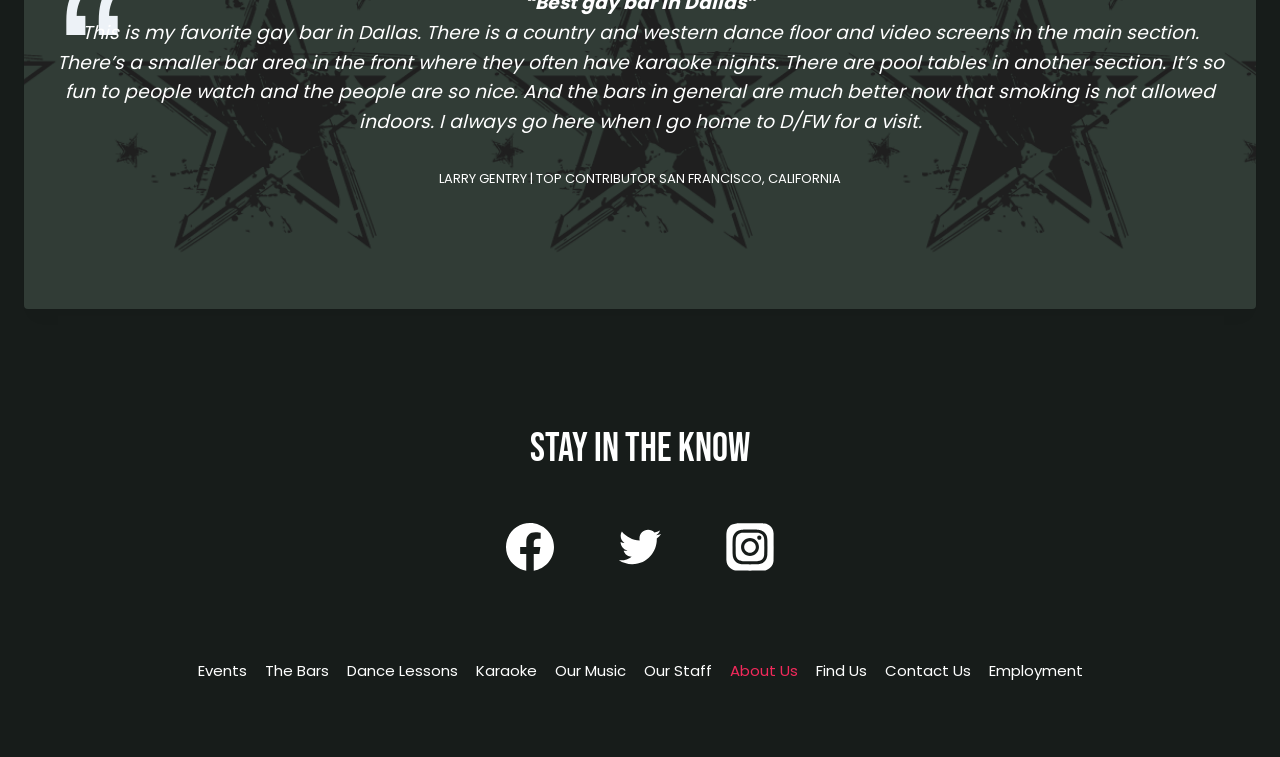Please specify the bounding box coordinates of the area that should be clicked to accomplish the following instruction: "Follow the Instagram link". The coordinates should consist of four float numbers between 0 and 1, i.e., [left, top, right, bottom].

[0.549, 0.659, 0.624, 0.785]